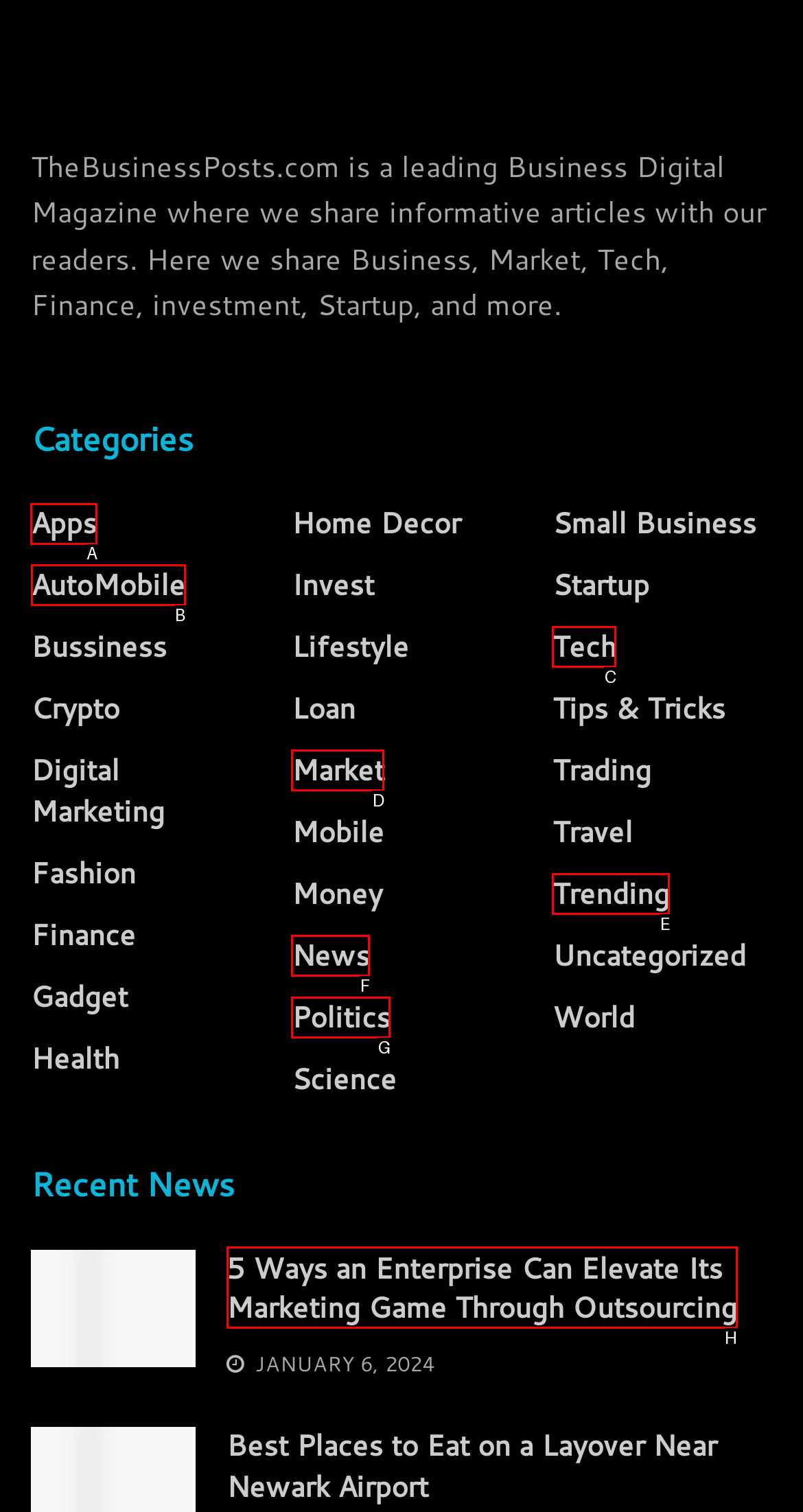Choose the HTML element that needs to be clicked for the given task: Click on the 'Apps' category Respond by giving the letter of the chosen option.

A